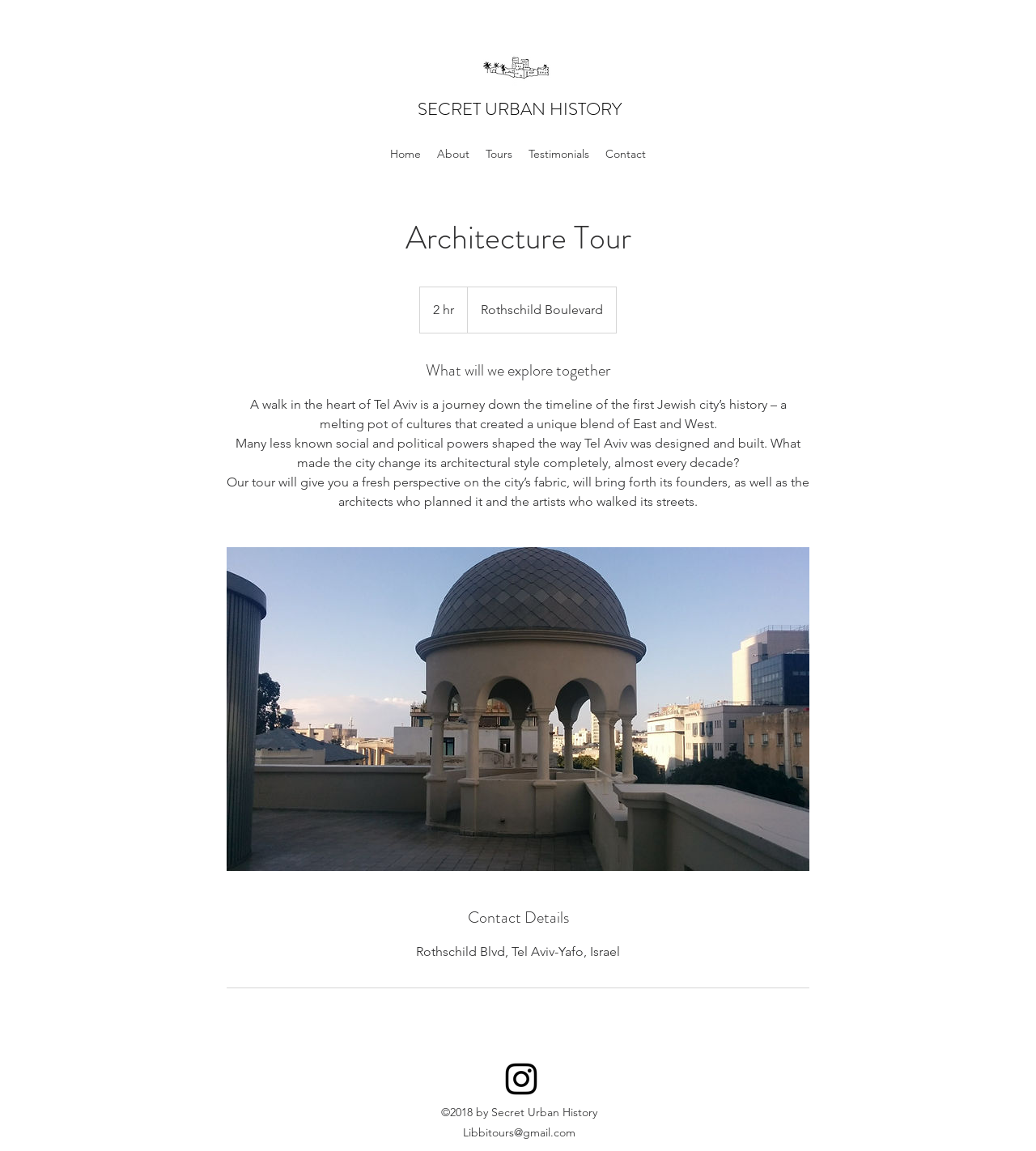Identify the bounding box for the UI element described as: "aria-label="Instagram"". Ensure the coordinates are four float numbers between 0 and 1, formatted as [left, top, right, bottom].

[0.483, 0.919, 0.523, 0.956]